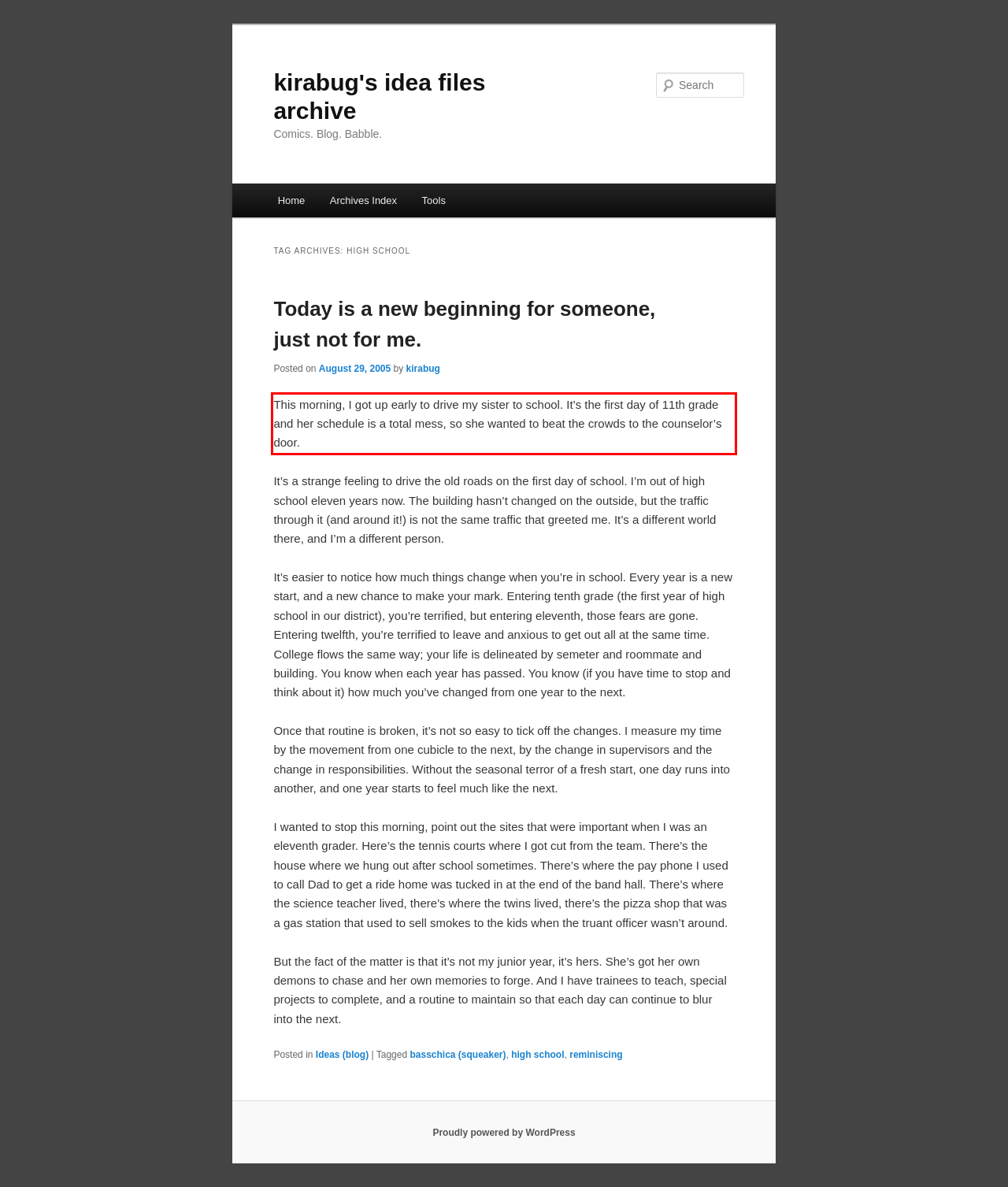You have a screenshot with a red rectangle around a UI element. Recognize and extract the text within this red bounding box using OCR.

This morning, I got up early to drive my sister to school. It’s the first day of 11th grade and her schedule is a total mess, so she wanted to beat the crowds to the counselor’s door.